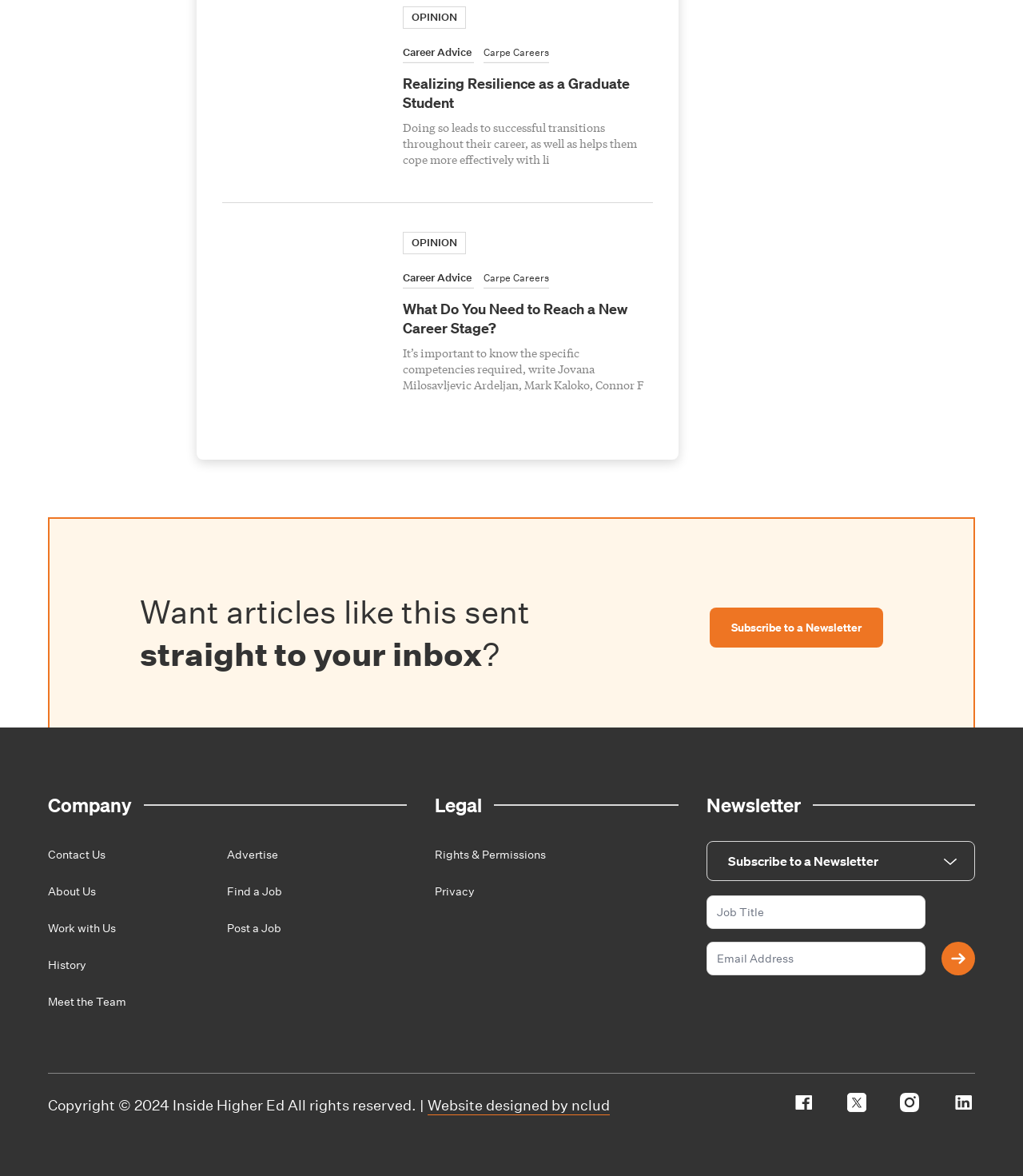Please specify the bounding box coordinates of the clickable region to carry out the following instruction: "Subscribe to a Newsletter". The coordinates should be four float numbers between 0 and 1, in the format [left, top, right, bottom].

[0.694, 0.517, 0.863, 0.551]